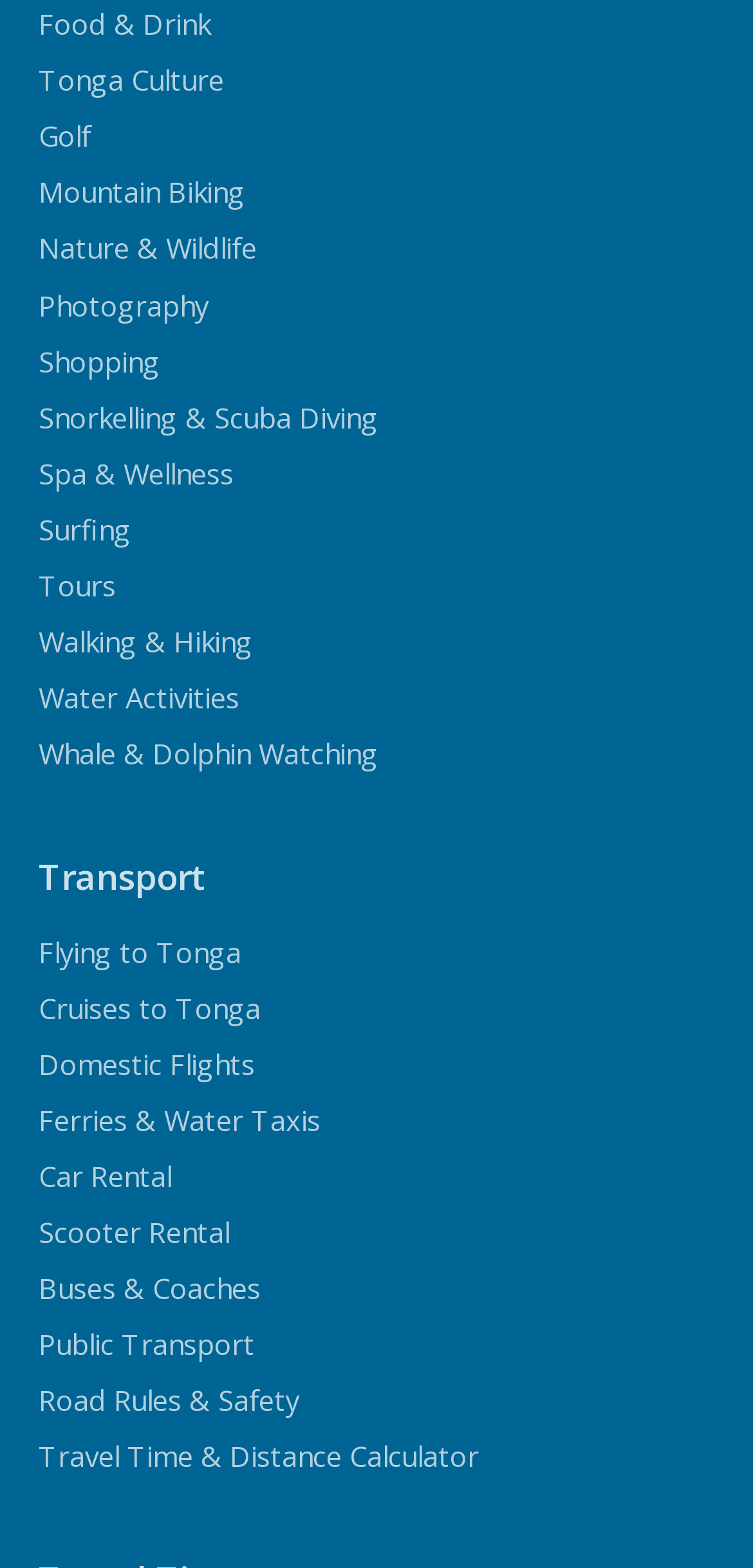Refer to the image and provide a thorough answer to this question:
What is the last activity listed under the initial categories?

By analyzing the webpage, the initial categories are listed at the top, and the last activity listed is 'Whale & Dolphin Watching'.